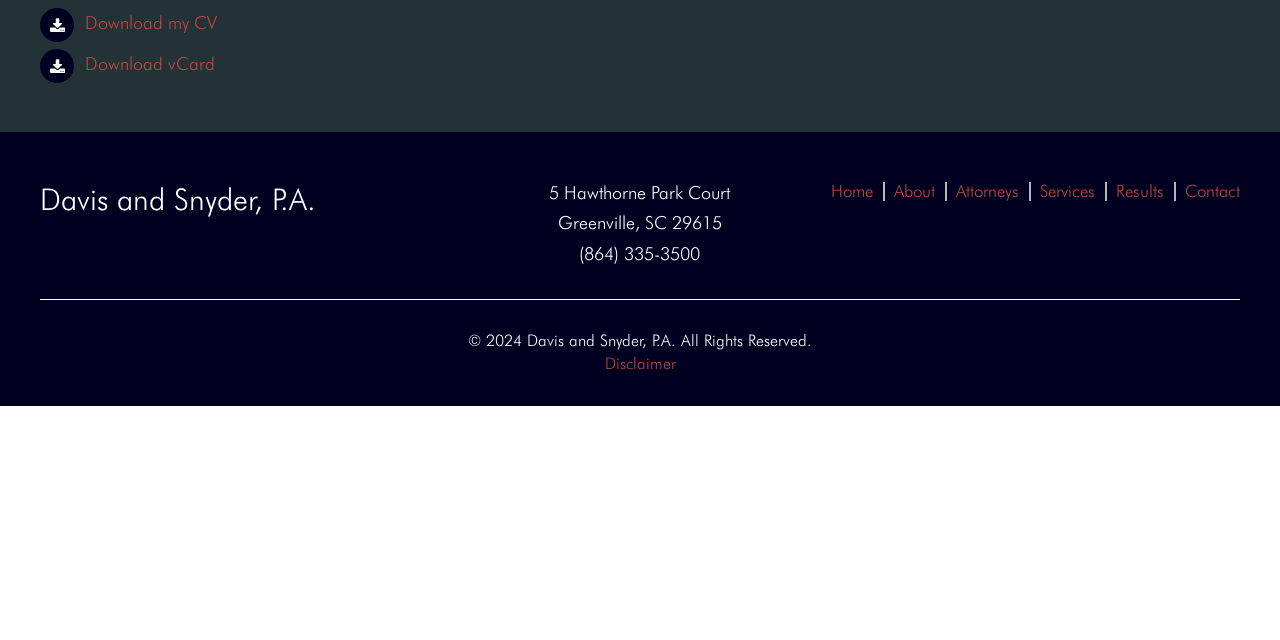Provide the bounding box coordinates of the HTML element this sentence describes: "Results".

[0.872, 0.284, 0.909, 0.314]